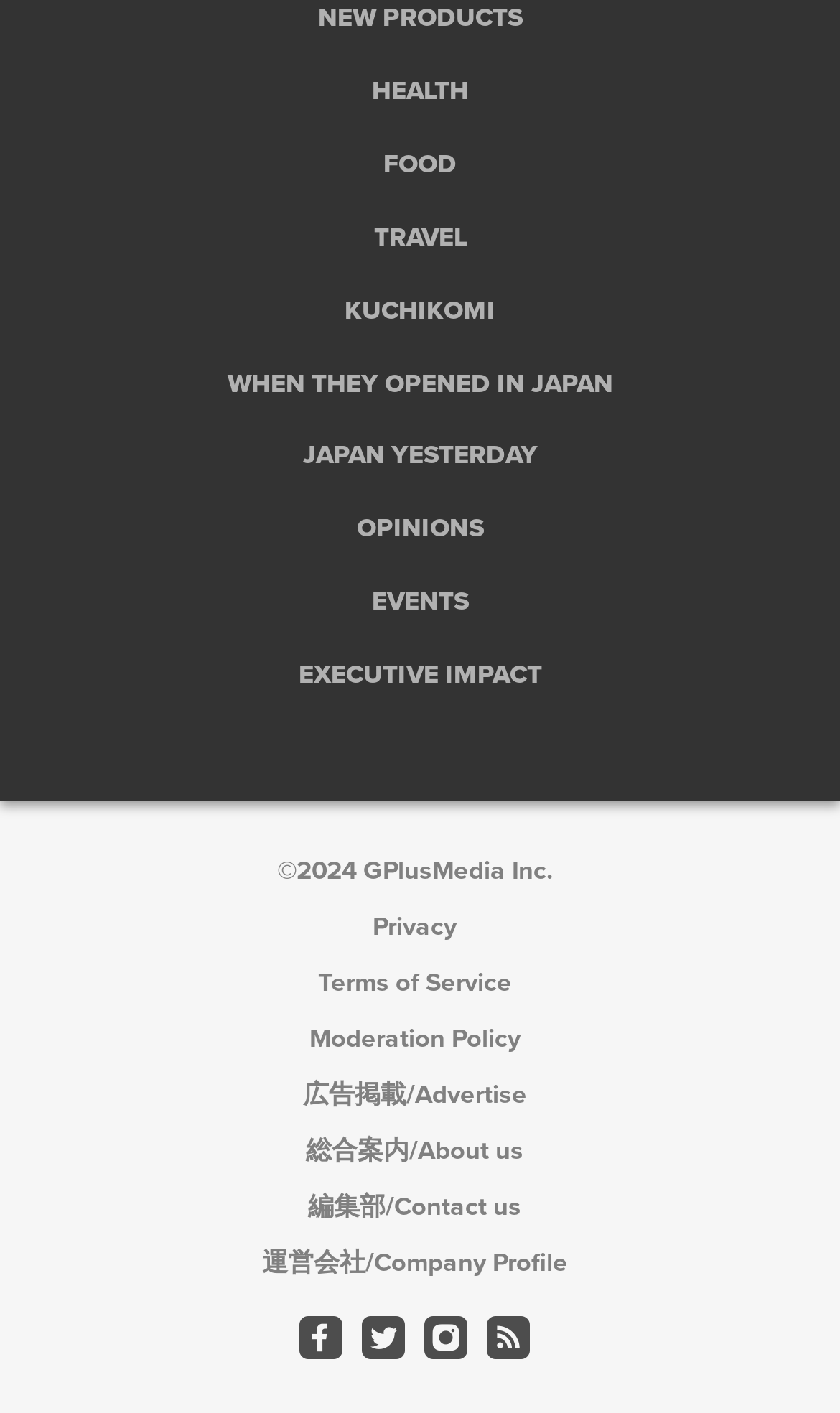Determine the bounding box coordinates for the area that should be clicked to carry out the following instruction: "View the COMPANY PROFILE".

[0.445, 0.882, 0.676, 0.904]